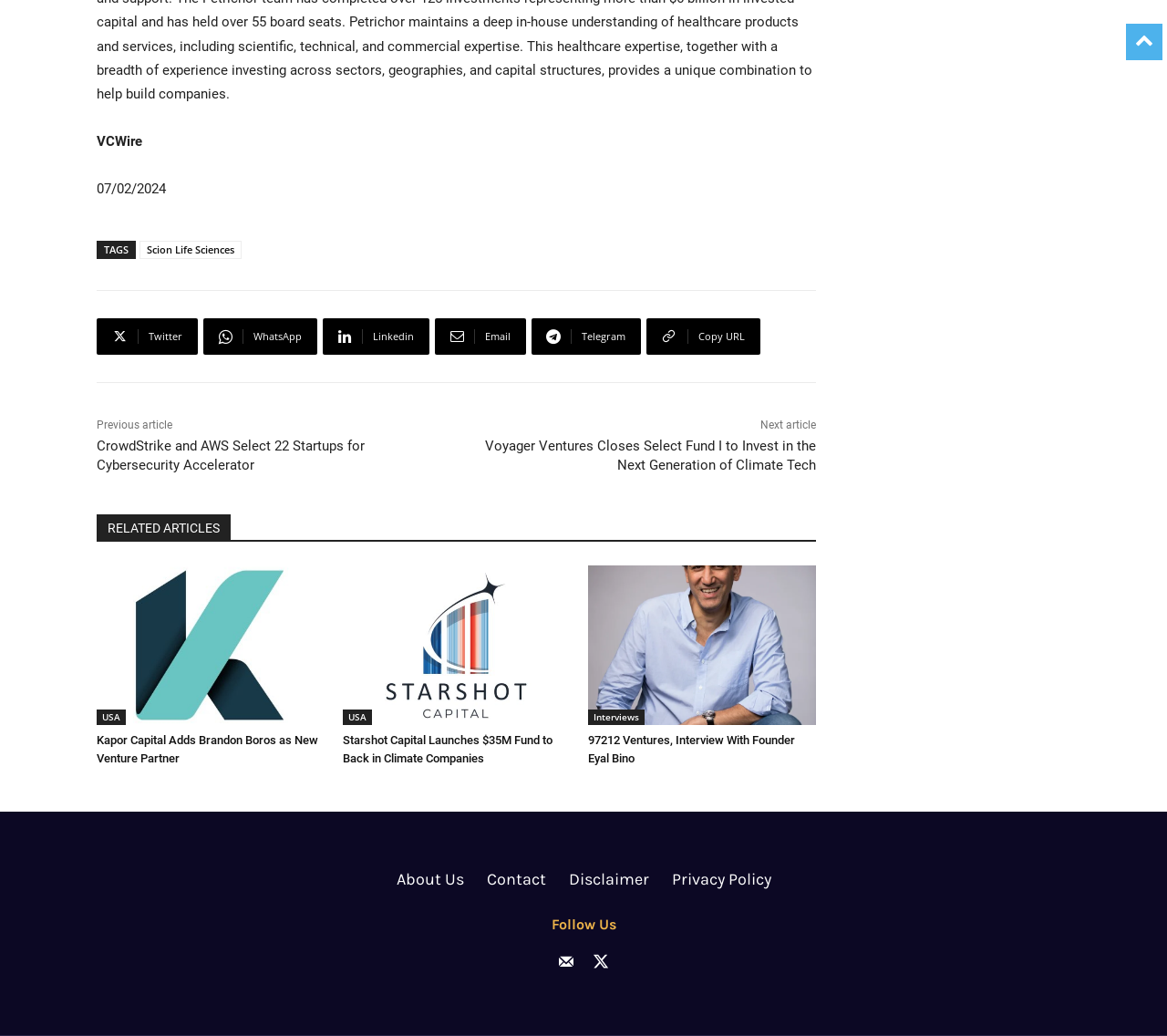Determine the bounding box coordinates of the section I need to click to execute the following instruction: "Click on the Twitter link". Provide the coordinates as four float numbers between 0 and 1, i.e., [left, top, right, bottom].

[0.083, 0.307, 0.17, 0.342]